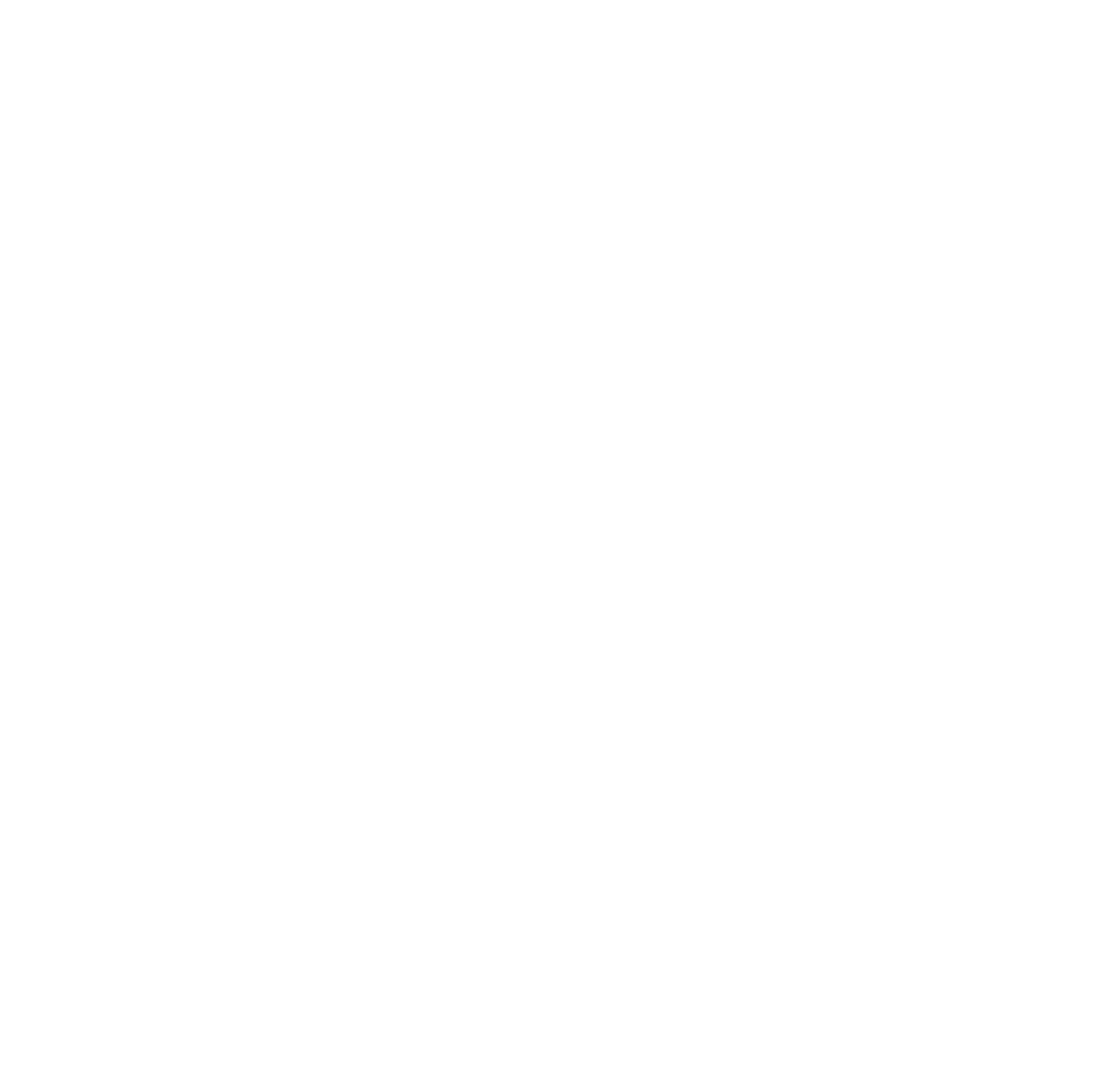Bounding box coordinates are specified in the format (top-left x, top-left y, bottom-right x, bottom-right y). All values are floating point numbers bounded between 0 and 1. Please provide the bounding box coordinate of the region this sentence describes: parent_node: Name * name="author"

[0.221, 0.501, 0.391, 0.54]